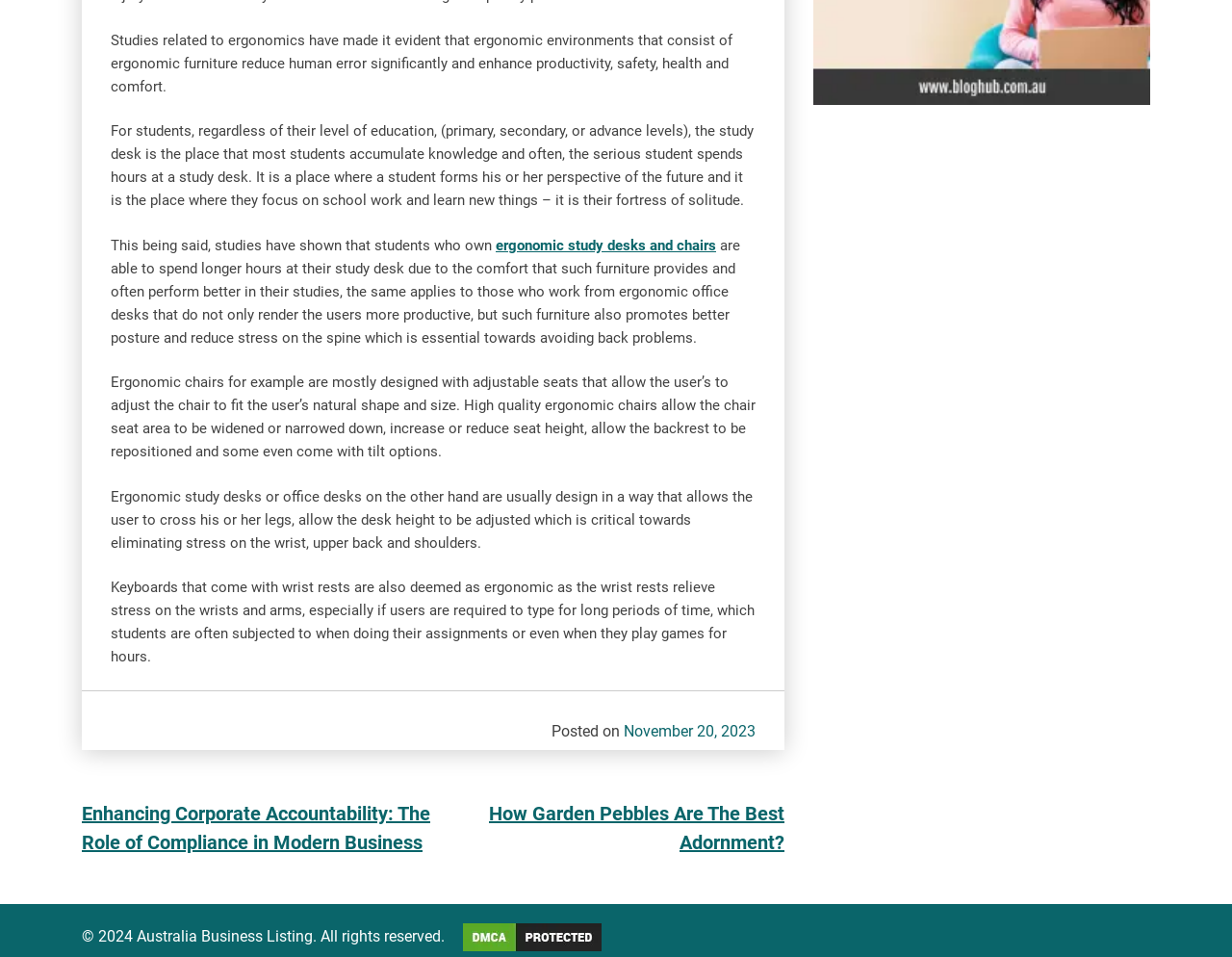What is the date of the posted article?
Please respond to the question with a detailed and well-explained answer.

The date of the posted article can be found in the footer section of the webpage, where it says 'Posted on November 20, 2023'.